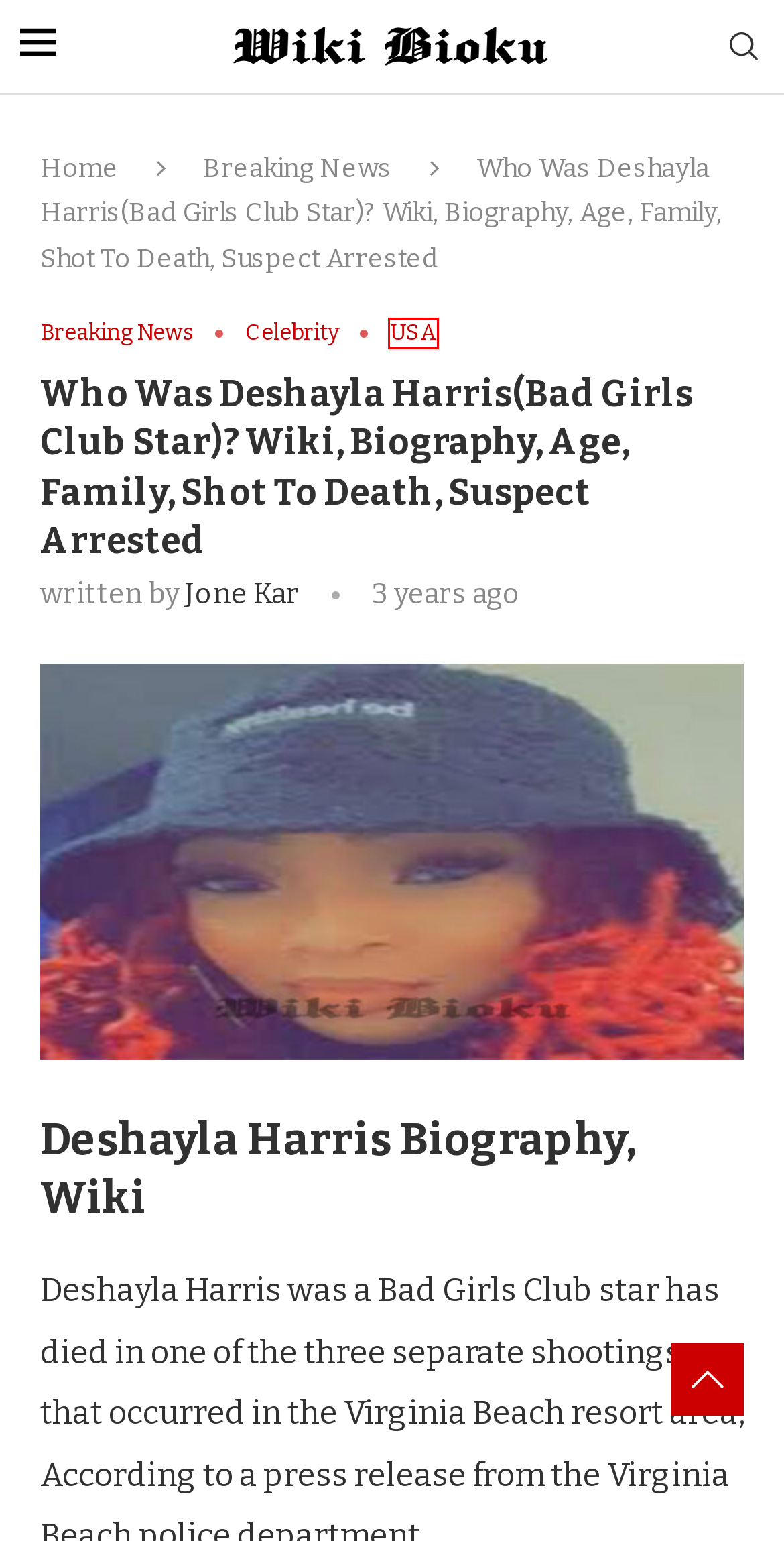You have a screenshot showing a webpage with a red bounding box highlighting an element. Choose the webpage description that best fits the new webpage after clicking the highlighted element. The descriptions are:
A. Actor - Wiki Biouk
B. Breaking News - Wiki Biouk
C. Celebrity - Wiki Biouk
D. jone kar - Wiki Biouk
E. USA - Wiki Biouk
F. Wiki Biouk - Wiki Biouk
G. Who Was Ved Mehta ? Wiki, Biography, Age, Family, Career, Cause of Death - Wiki Biouk
H. Sports - Wiki Biouk

E